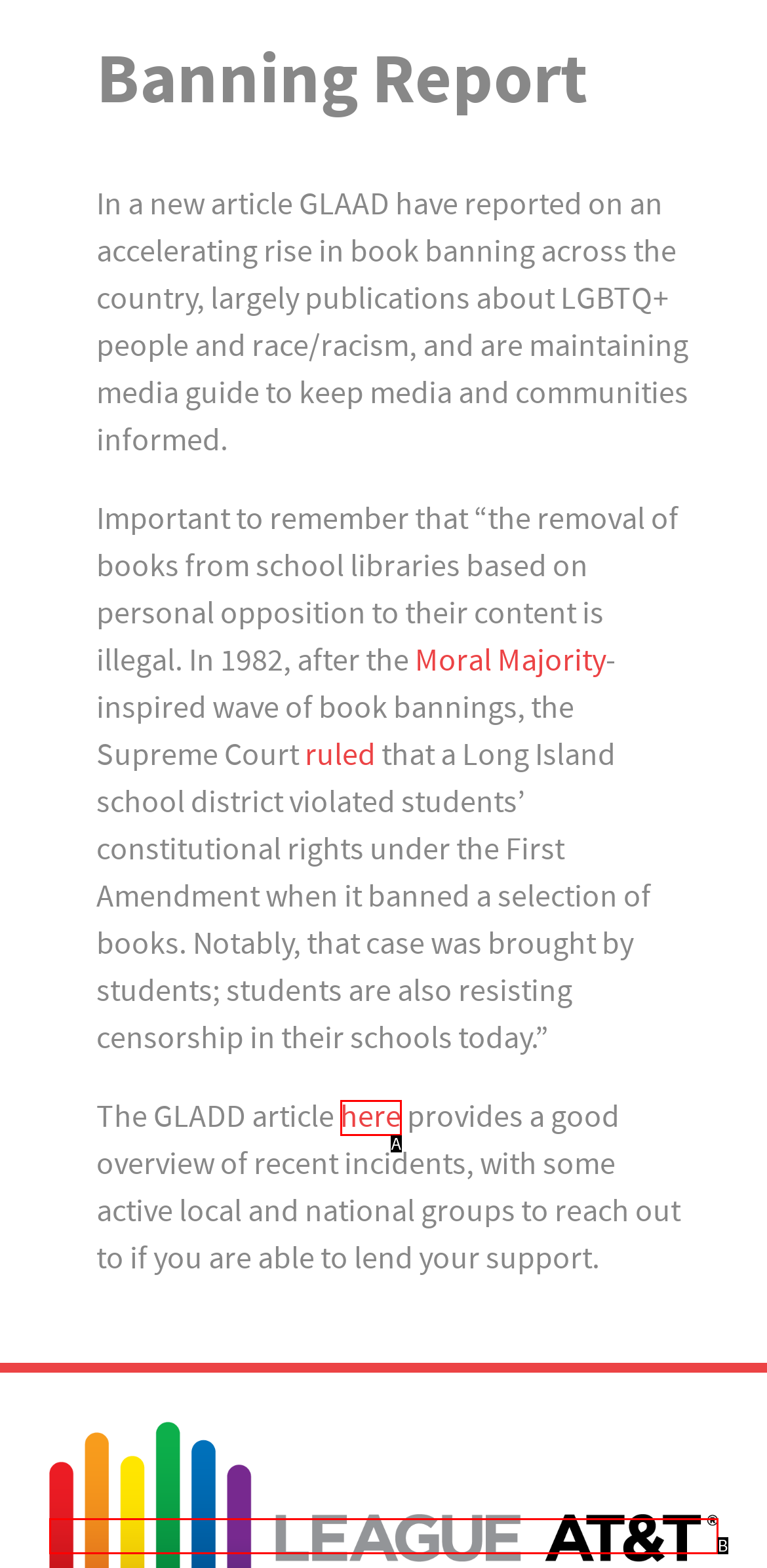Identify the UI element that corresponds to this description: here
Respond with the letter of the correct option.

A